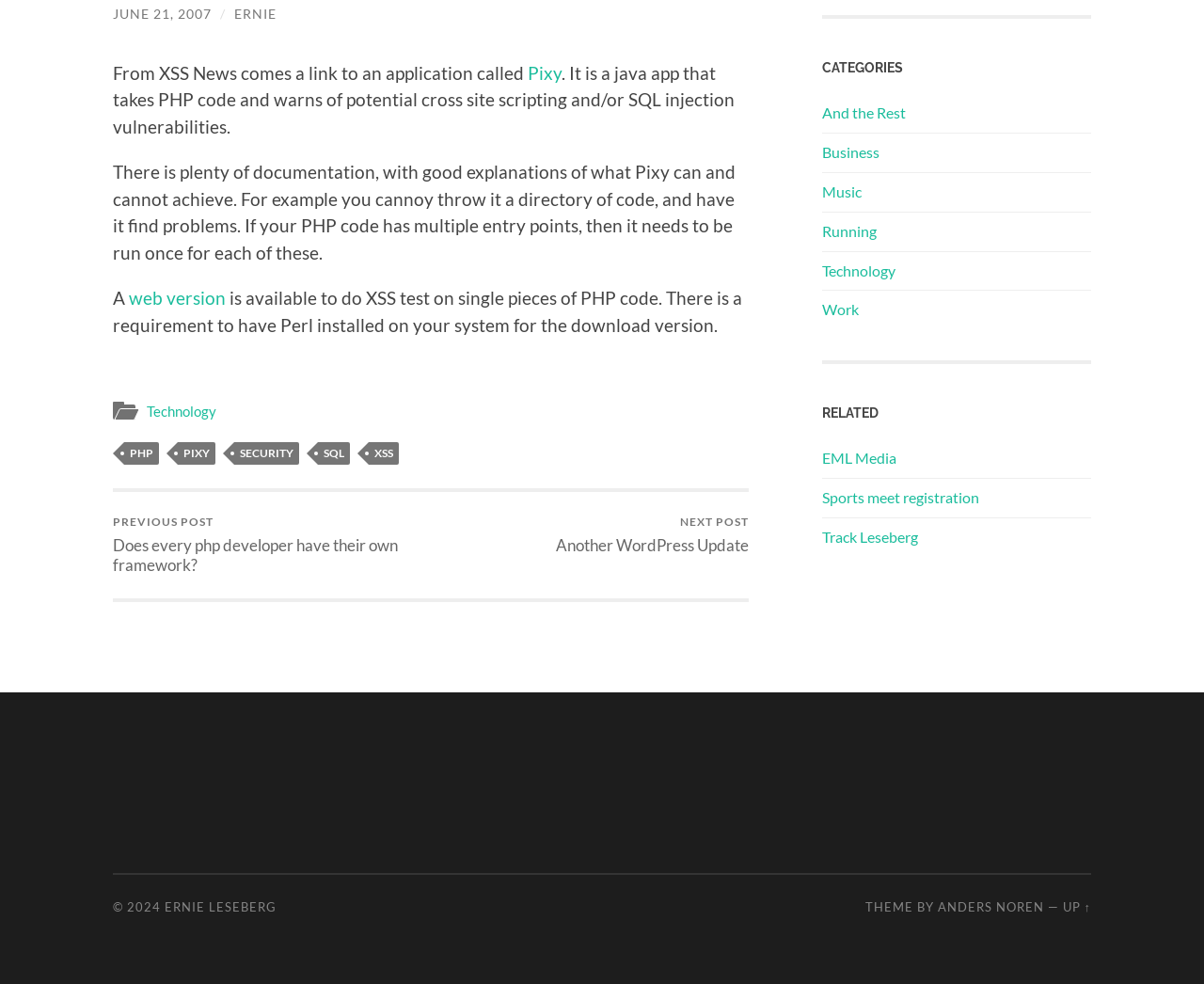Locate the bounding box coordinates of the UI element described by: "Next post Another WordPress Update". Provide the coordinates as four float numbers between 0 and 1, formatted as [left, top, right, bottom].

[0.462, 0.5, 0.622, 0.588]